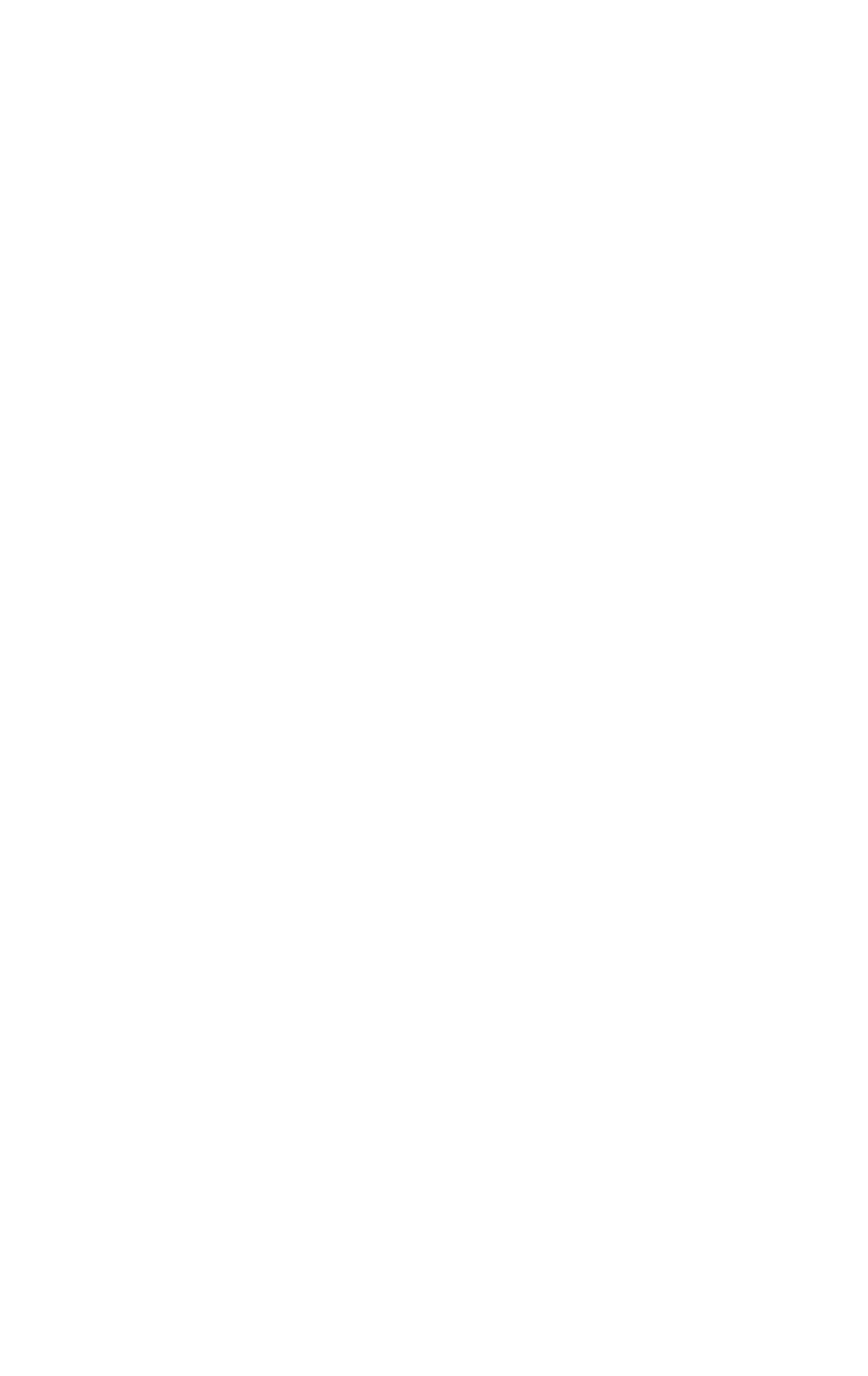Utilize the information from the image to answer the question in detail:
How many offices does Challenge Jet Charter have?

By examining the webpage, I found two sections with office addresses, one in London and one in Spain, indicating that Challenge Jet Charter has two offices.